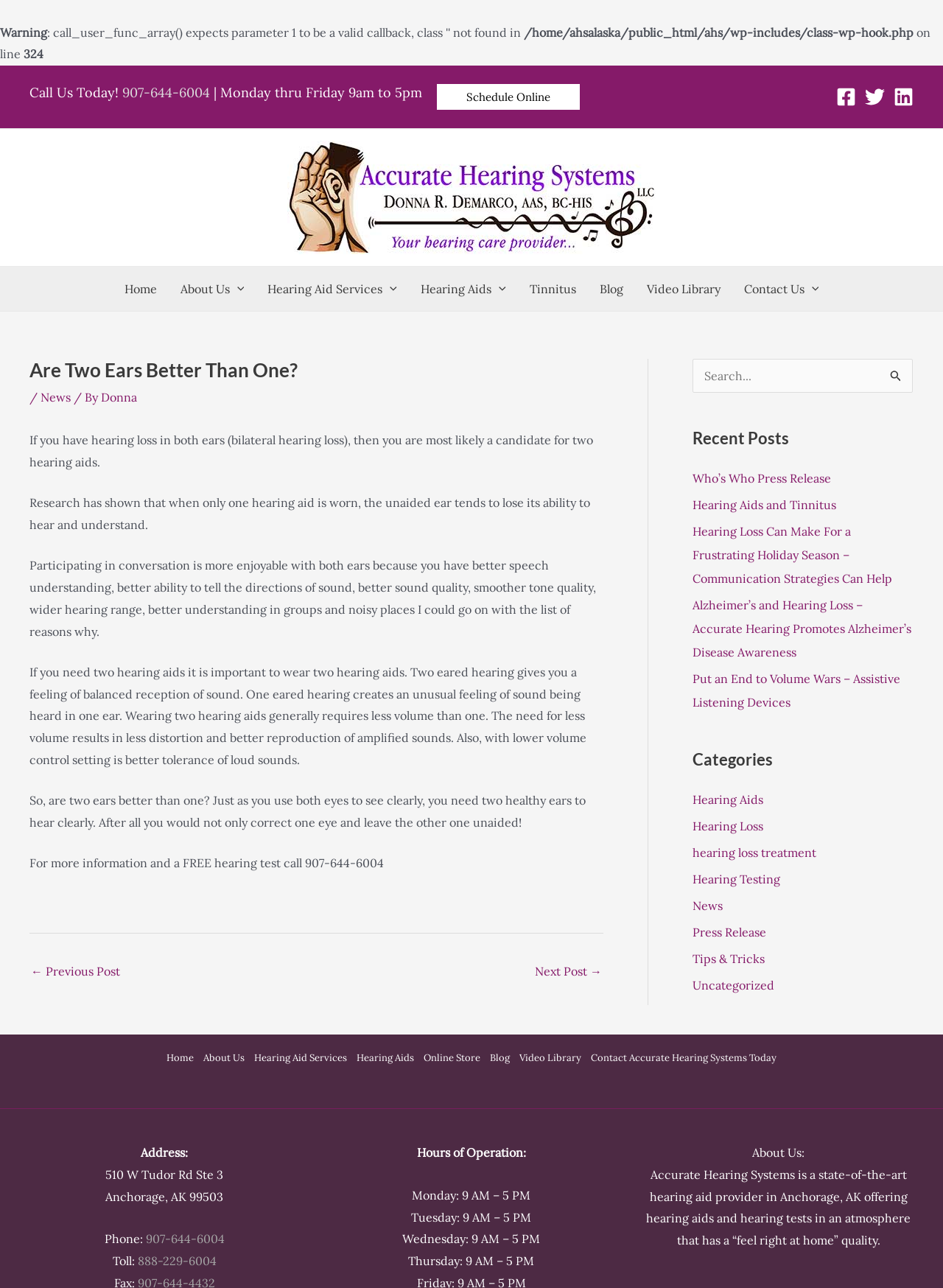What is the phone number to call for a free hearing test? Examine the screenshot and reply using just one word or a brief phrase.

907-644-6004